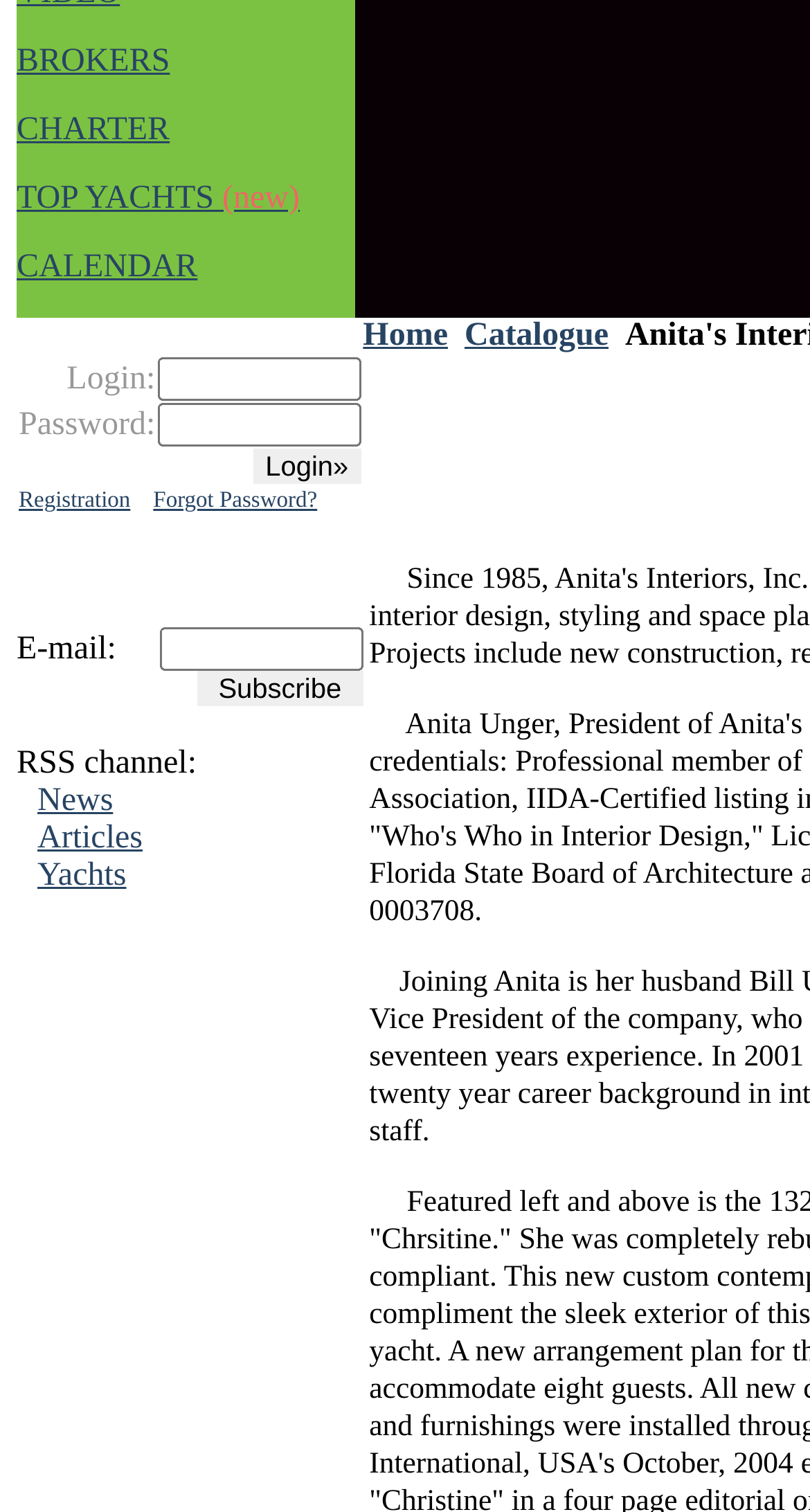Given the element description name="Submit" value="Subscribe", identify the bounding box coordinates for the UI element on the webpage screenshot. The format should be (top-left x, top-left y, bottom-right x, bottom-right y), with values between 0 and 1.

[0.243, 0.444, 0.448, 0.467]